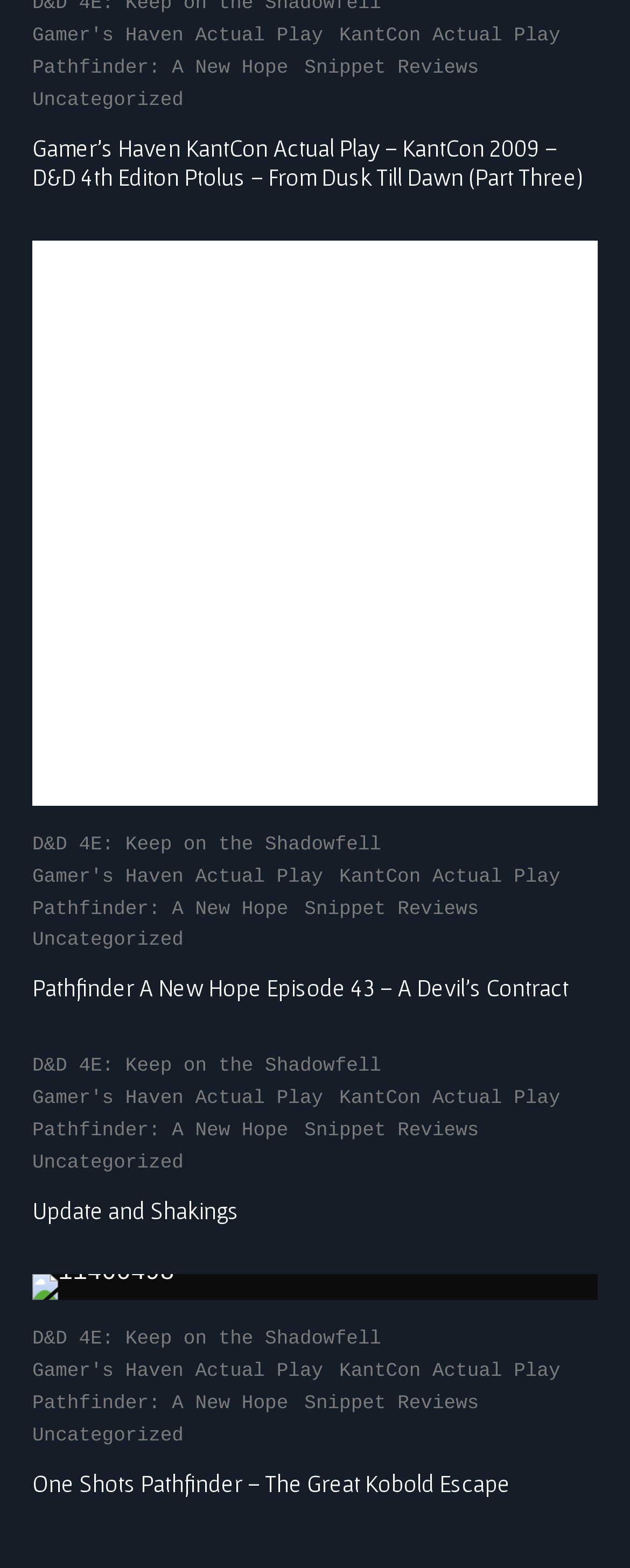Identify the bounding box of the UI component described as: "Pathfinder: A New Hope".

[0.051, 0.885, 0.458, 0.906]